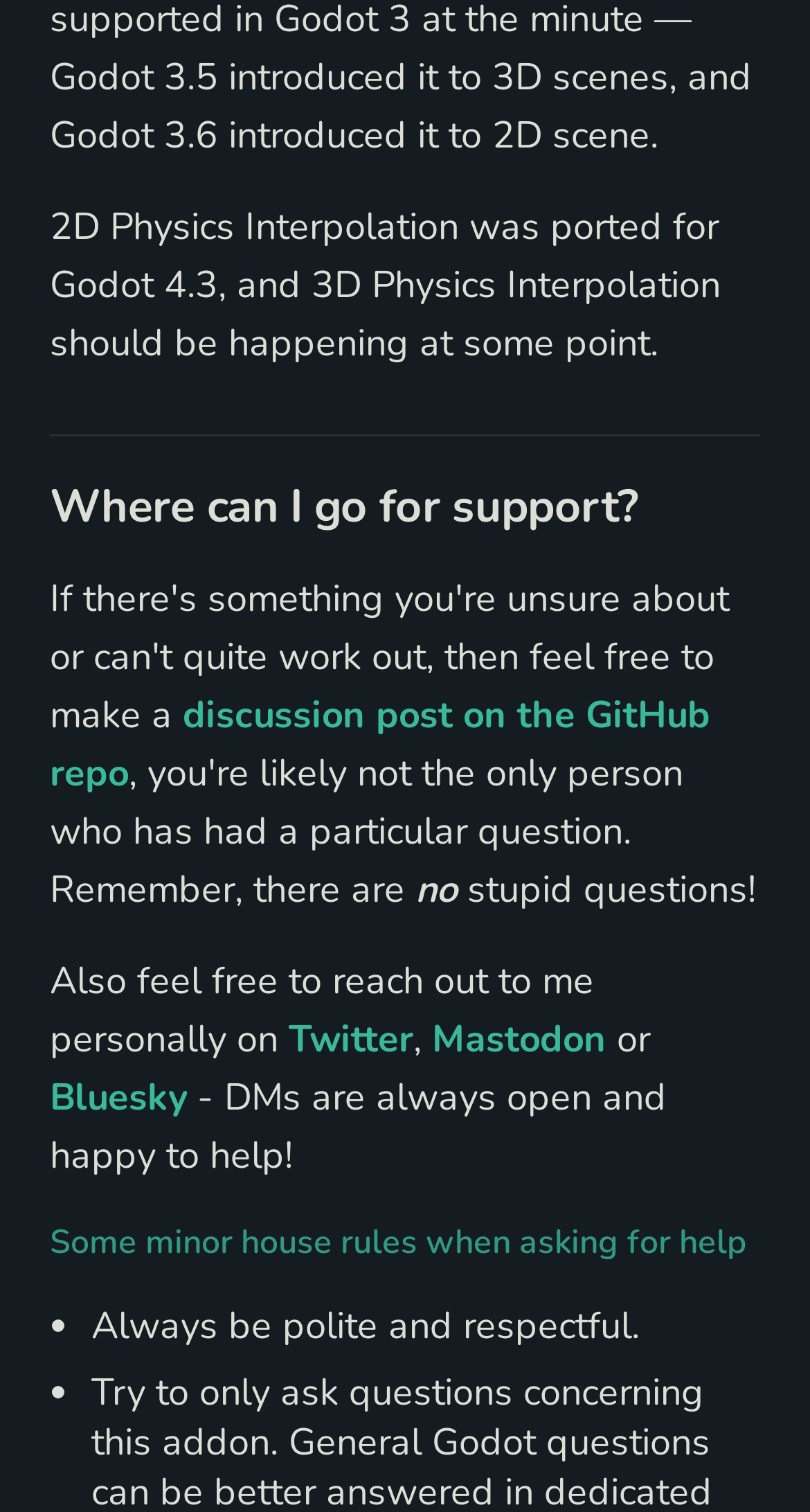From the element description: "Twitter", extract the bounding box coordinates of the UI element. The coordinates should be expressed as four float numbers between 0 and 1, in the order [left, top, right, bottom].

[0.356, 0.671, 0.51, 0.704]